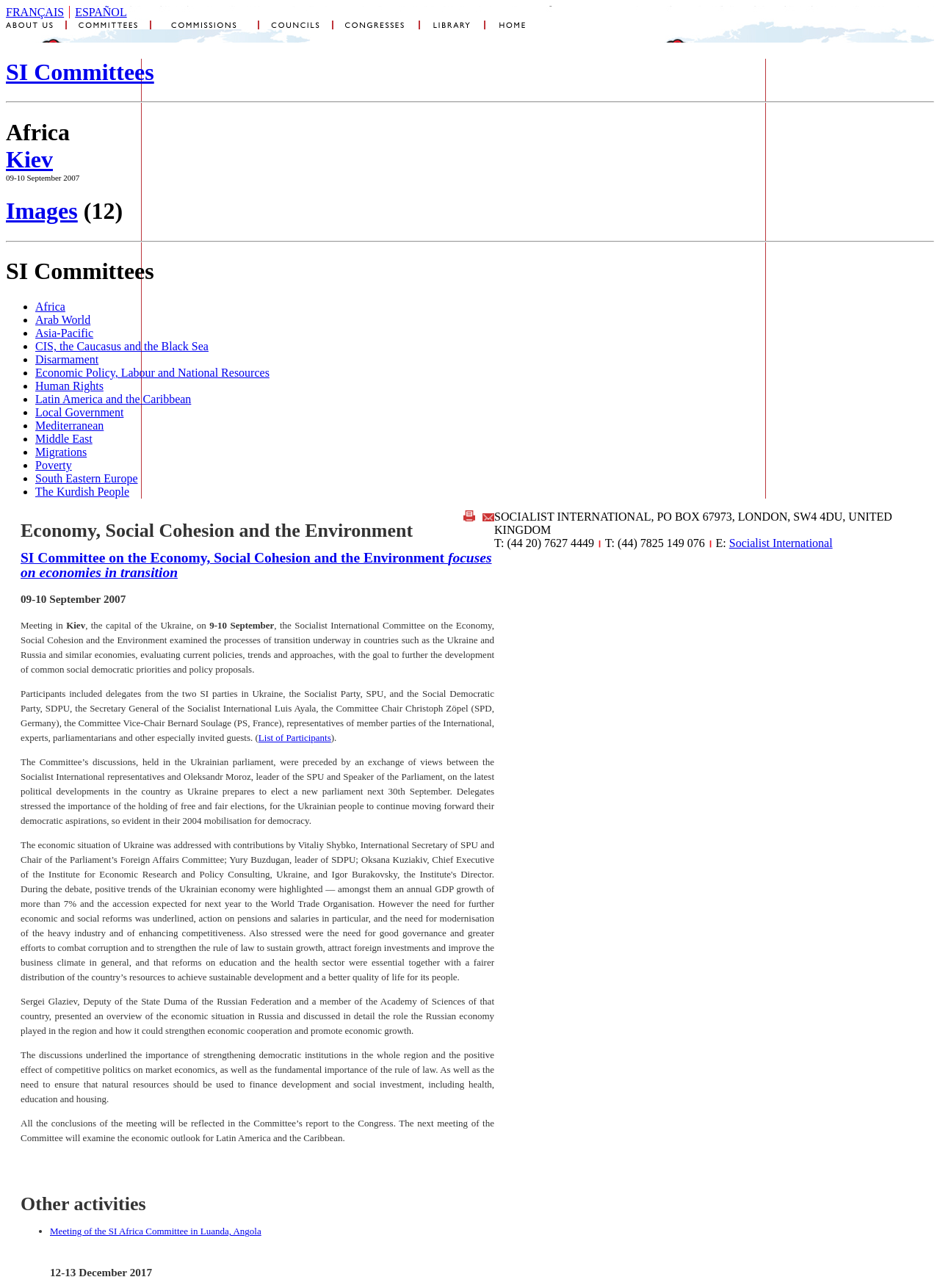Please indicate the bounding box coordinates of the element's region to be clicked to achieve the instruction: "View SI Committees". Provide the coordinates as four float numbers between 0 and 1, i.e., [left, top, right, bottom].

[0.006, 0.045, 0.164, 0.066]